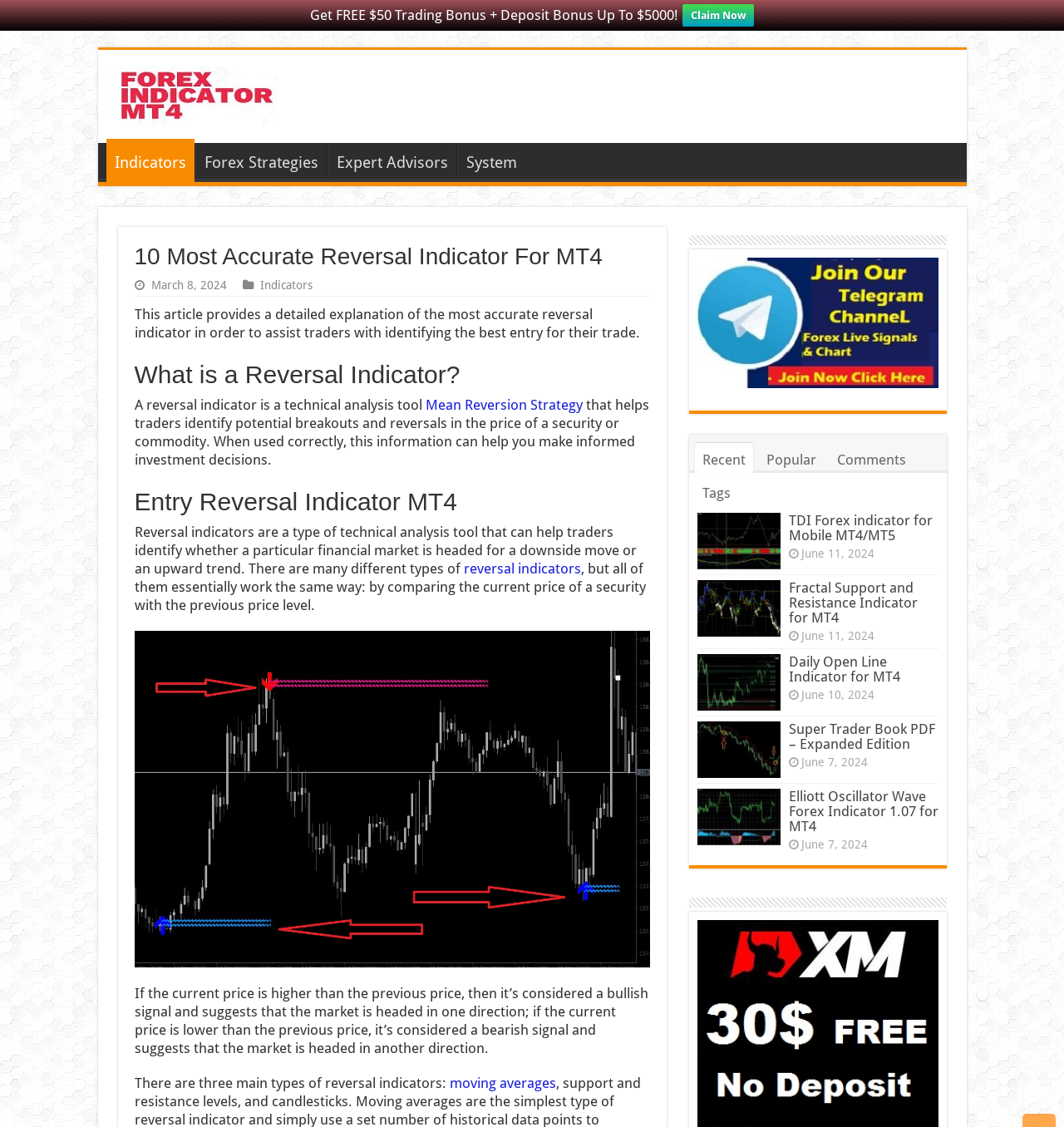Find the bounding box of the element with the following description: "Mean Reversion Strategy". The coordinates must be four float numbers between 0 and 1, formatted as [left, top, right, bottom].

[0.4, 0.352, 0.547, 0.367]